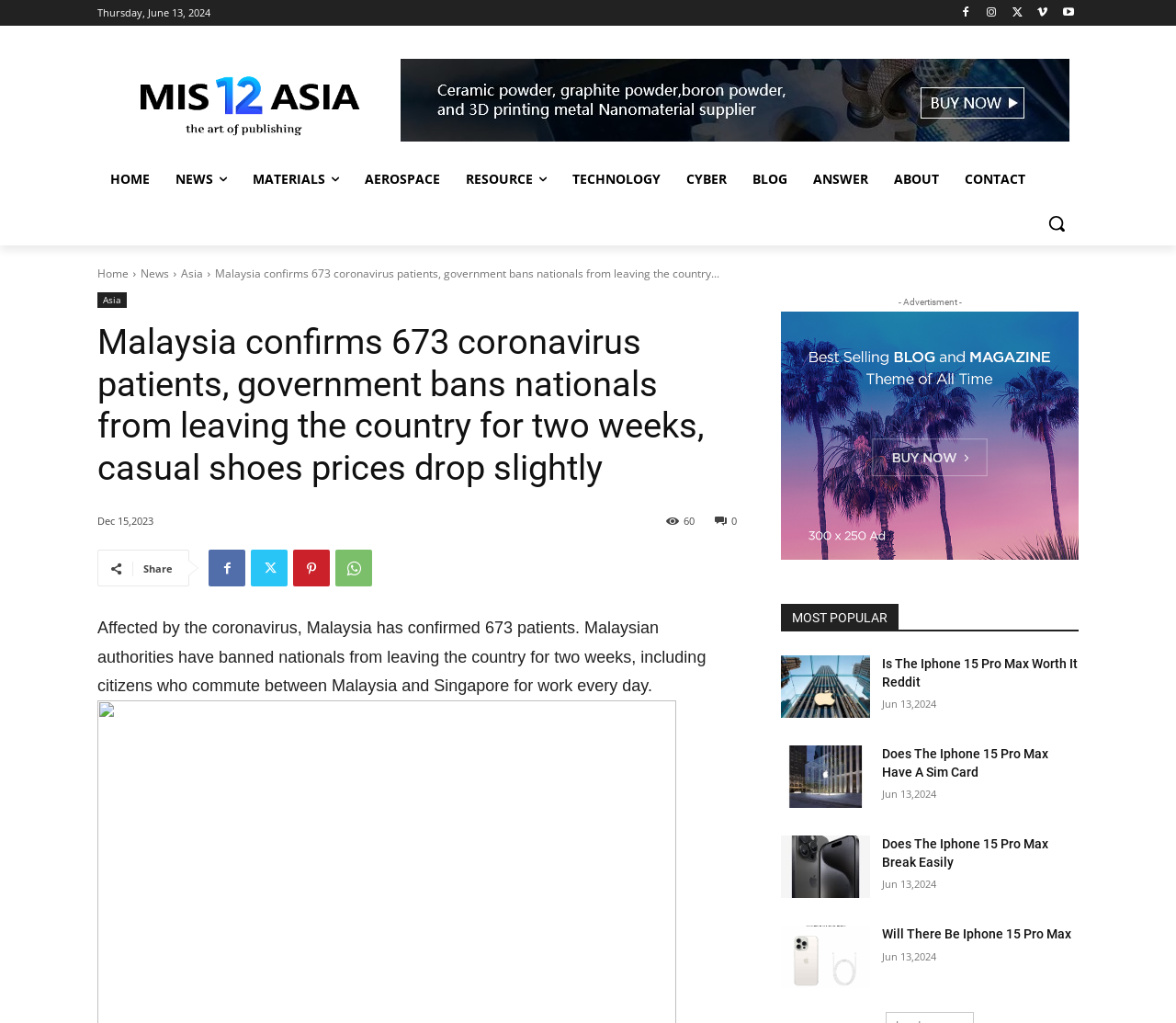Bounding box coordinates are specified in the format (top-left x, top-left y, bottom-right x, bottom-right y). All values are floating point numbers bounded between 0 and 1. Please provide the bounding box coordinate of the region this sentence describes: ABOUT

None